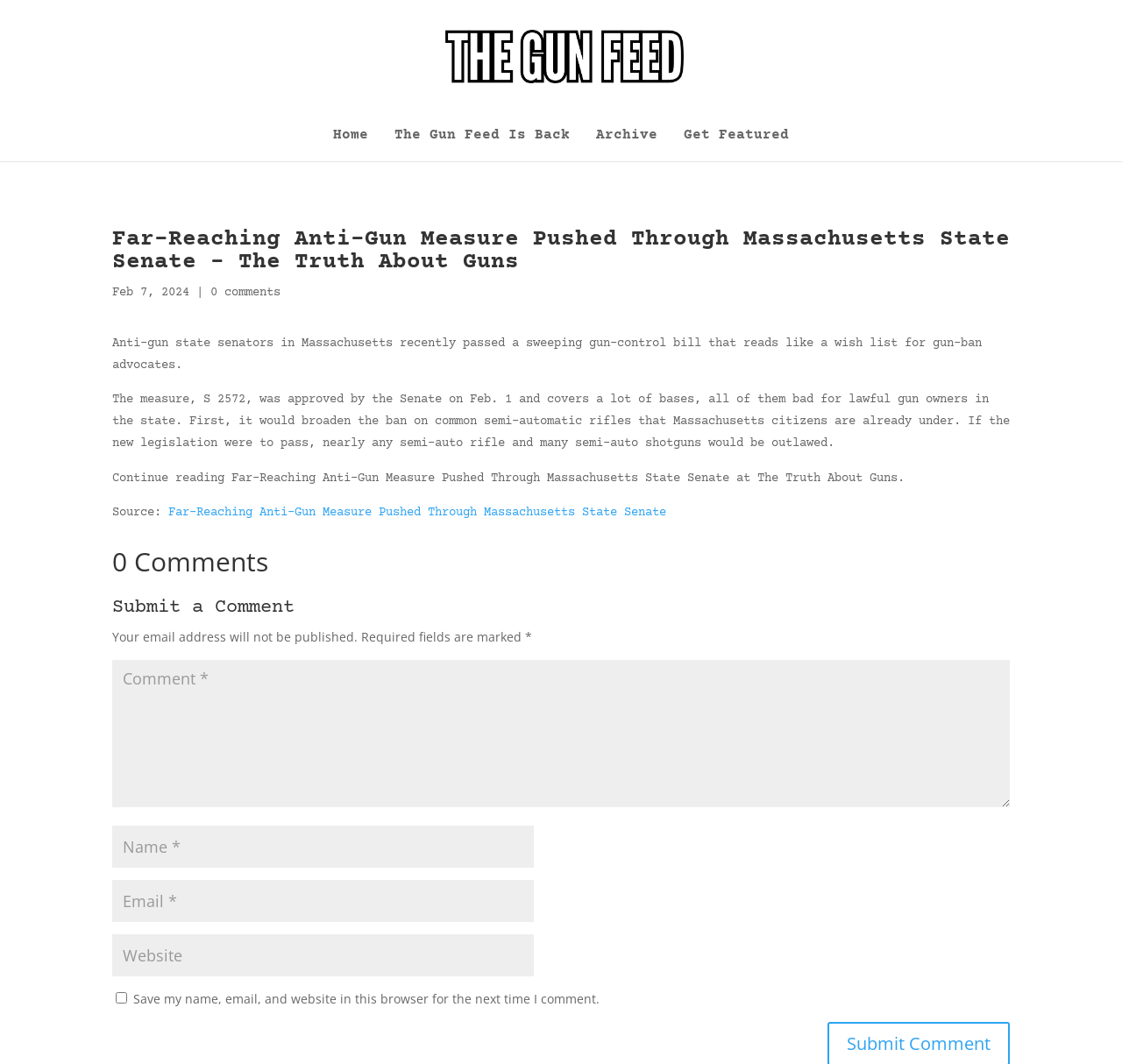Provide the bounding box coordinates of the UI element that matches the description: "input value="Name *" name="author"".

[0.1, 0.776, 0.476, 0.815]